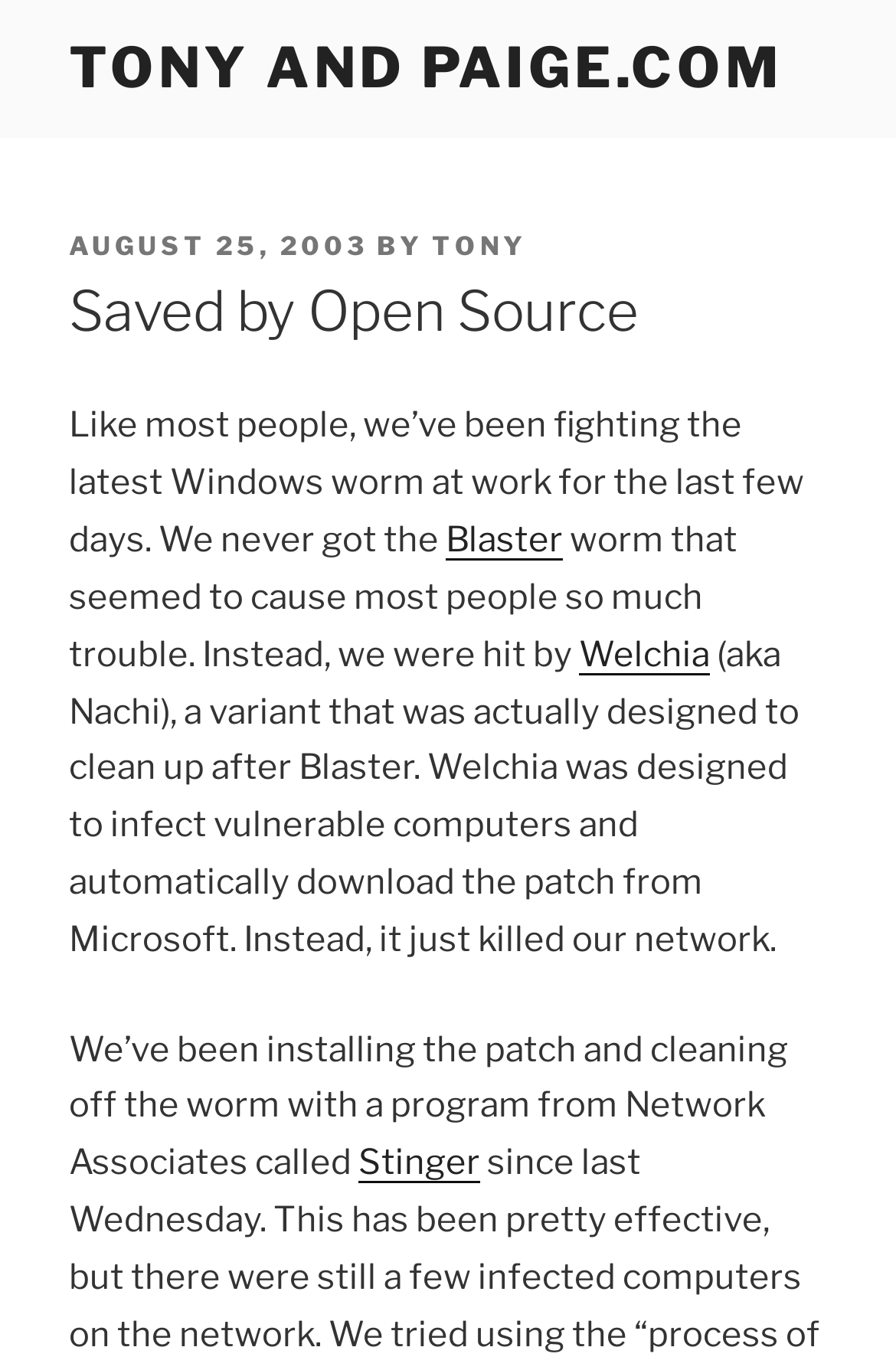Explain the webpage's design and content in an elaborate manner.

The webpage appears to be a personal blog post titled "Saved by Open Source" on Tony and Paige.com. At the top, there is a header section with a link to the website's homepage, "TONY AND PAIGE.COM", which spans almost the entire width of the page. Below this, there is a subheading section with the post's metadata, including the date "AUGUST 25, 2003", the author "TONY", and a label "POSTED ON".

The main content of the blog post is a single block of text that occupies most of the page. The text describes the author's experience with a Windows worm at work, specifically the Welchia worm, which was designed to clean up after the Blaster worm. The author explains how they were affected by the worm and how they used a program called Stinger from Network Associates to remove it.

There are several links embedded within the text, including "Blaster", "Welchia", and "Stinger", which provide additional context to the story. The text is divided into several paragraphs, with each paragraph separated by a small gap. Overall, the webpage has a simple and straightforward layout, with a focus on the blog post's content.